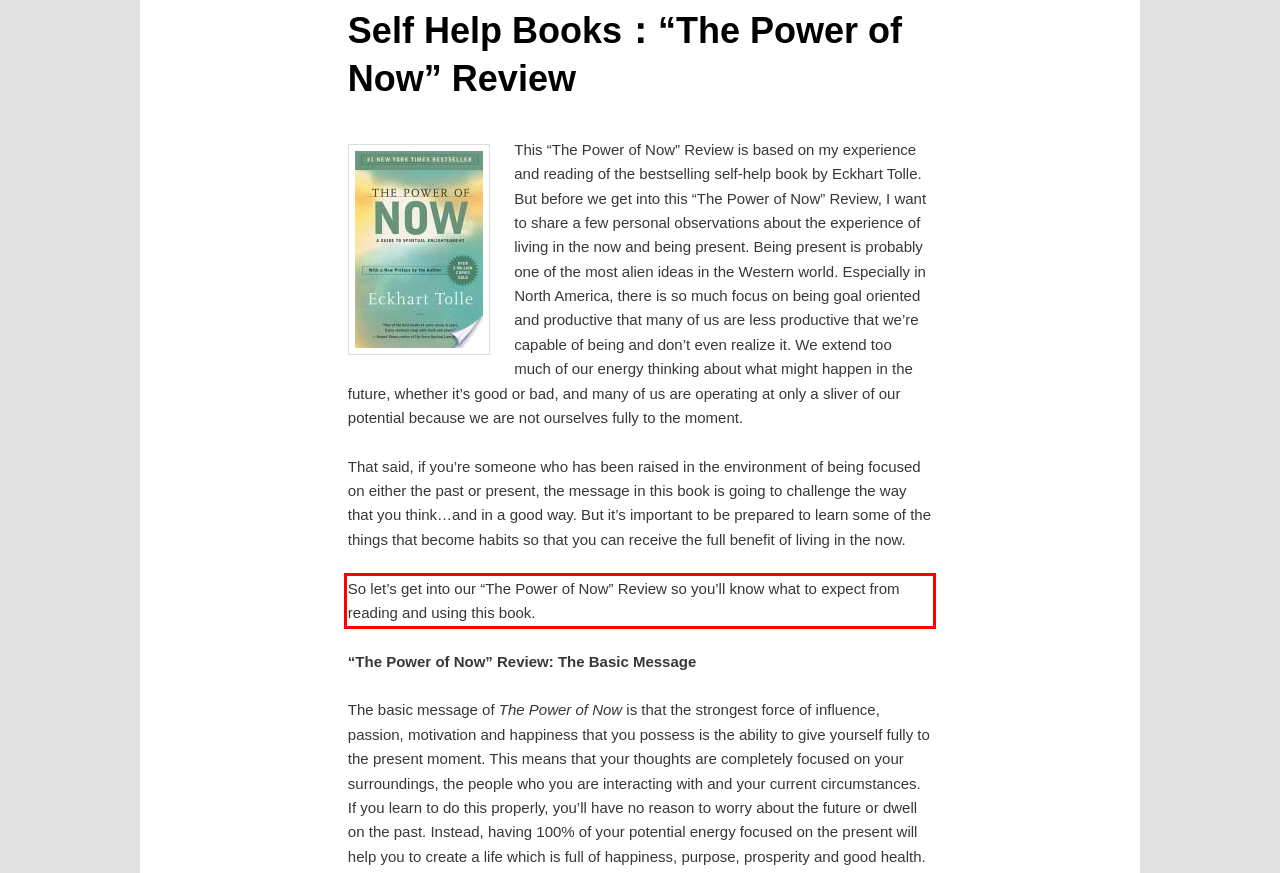Analyze the screenshot of the webpage that features a red bounding box and recognize the text content enclosed within this red bounding box.

So let’s get into our “The Power of Now” Review so you’ll know what to expect from reading and using this book.